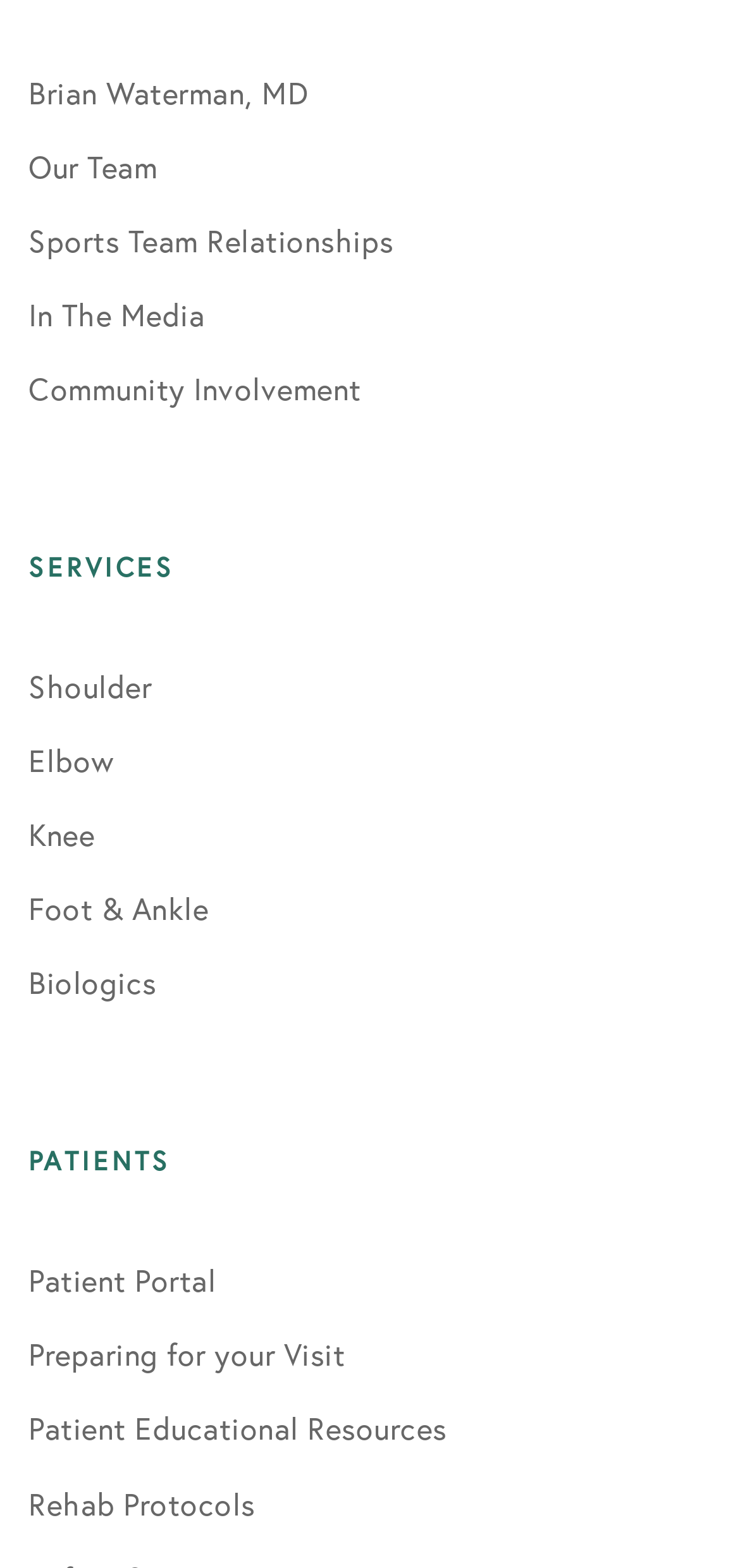What services are provided by the doctor?
Look at the image and answer the question with a single word or phrase.

Shoulder, Elbow, Knee, Foot & Ankle, Biologics